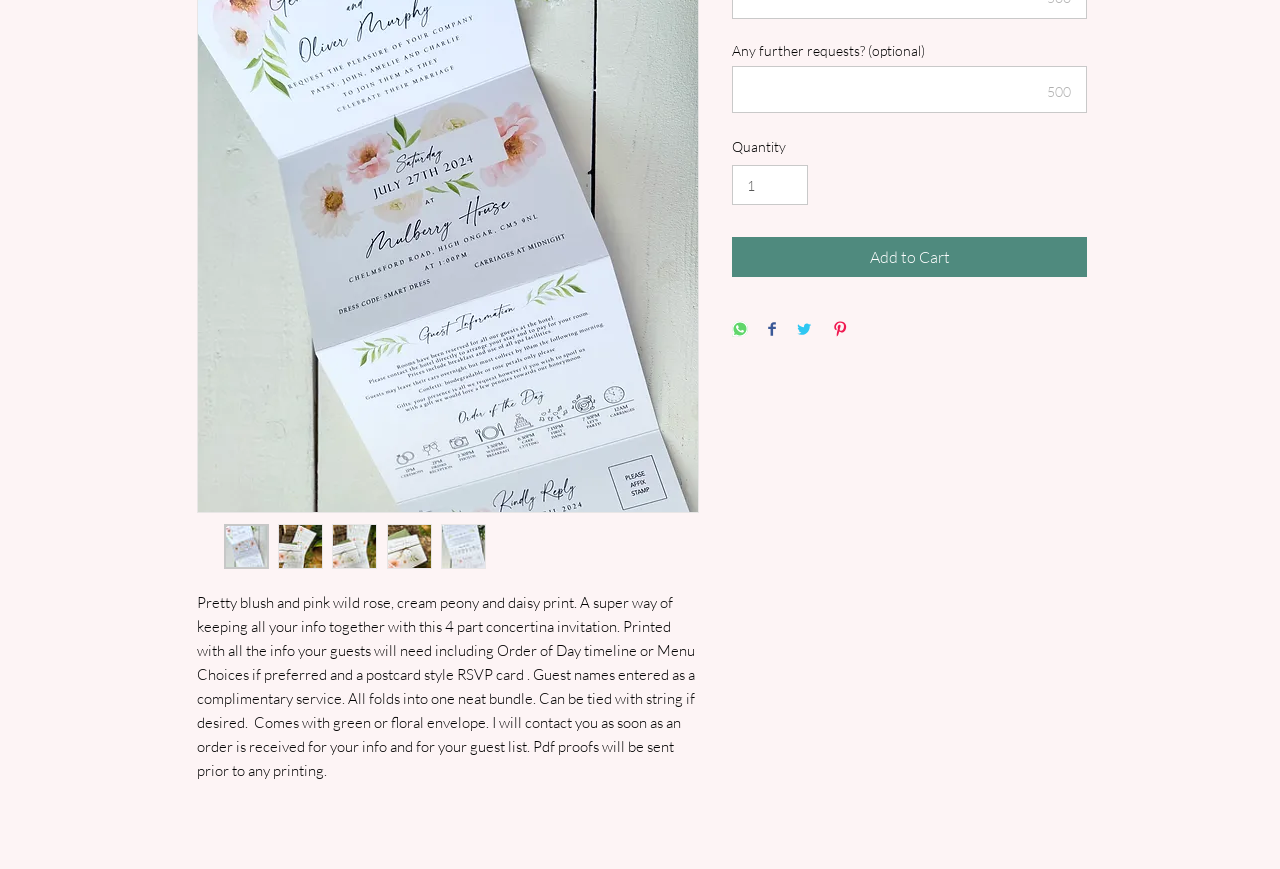What is the purpose of the concertina invitation?
Please answer the question with a single word or phrase, referencing the image.

Keeping all info together